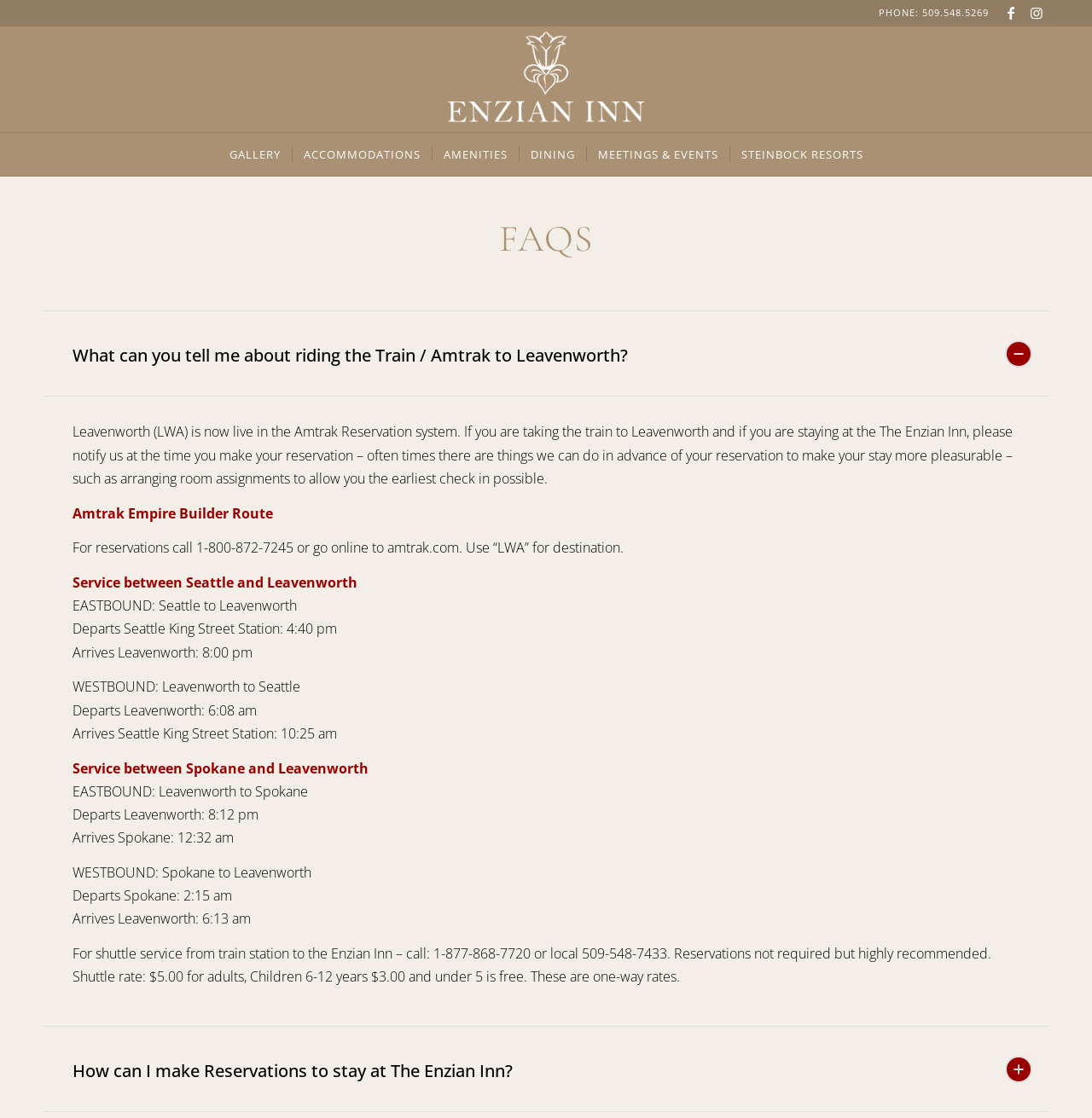Specify the bounding box coordinates of the area that needs to be clicked to achieve the following instruction: "Select GALLERY from the menu".

[0.2, 0.119, 0.267, 0.157]